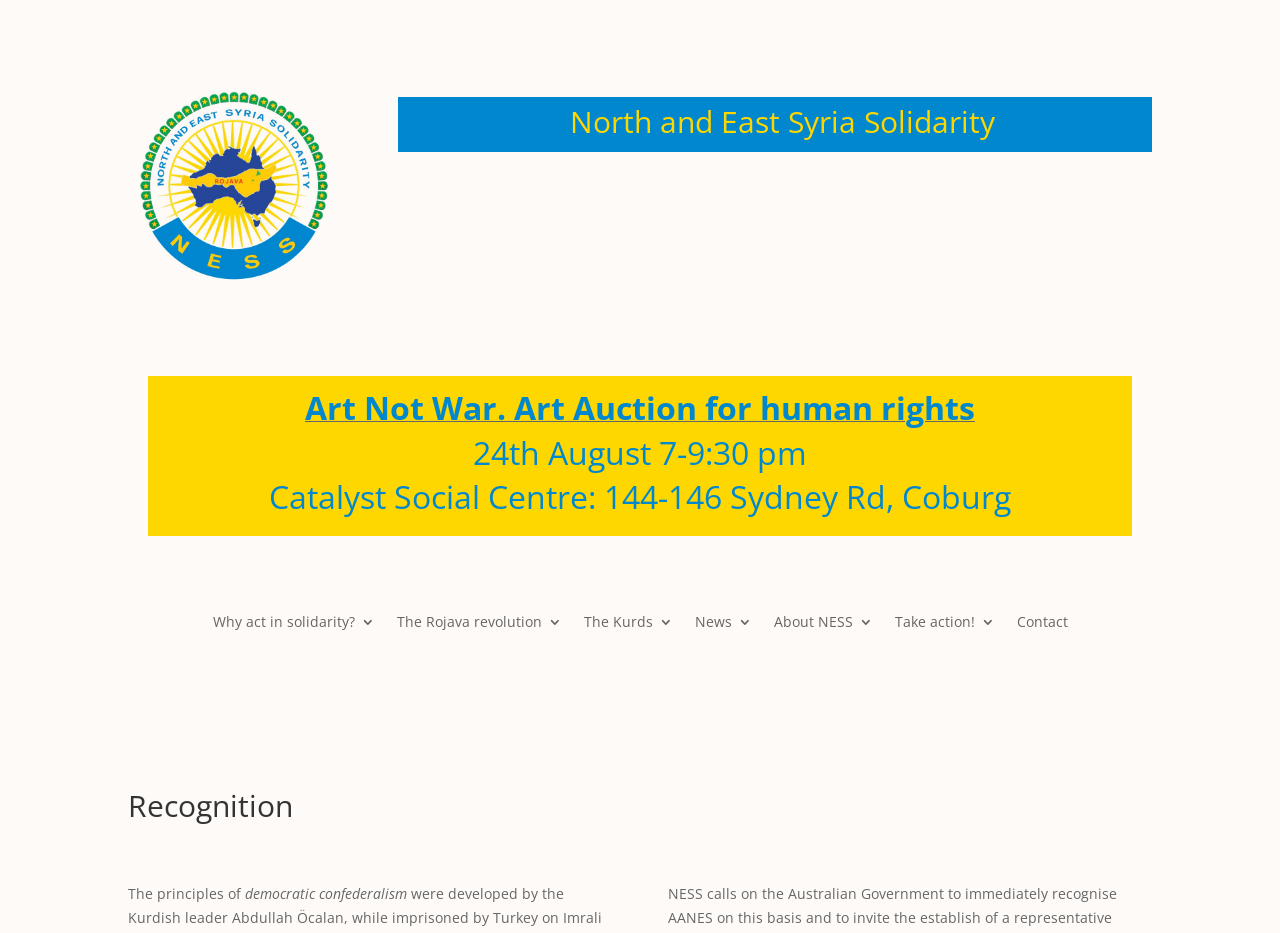Please identify the bounding box coordinates of the element on the webpage that should be clicked to follow this instruction: "Learn about the principles of democratic confederalism". The bounding box coordinates should be given as four float numbers between 0 and 1, formatted as [left, top, right, bottom].

[0.191, 0.948, 0.318, 0.968]